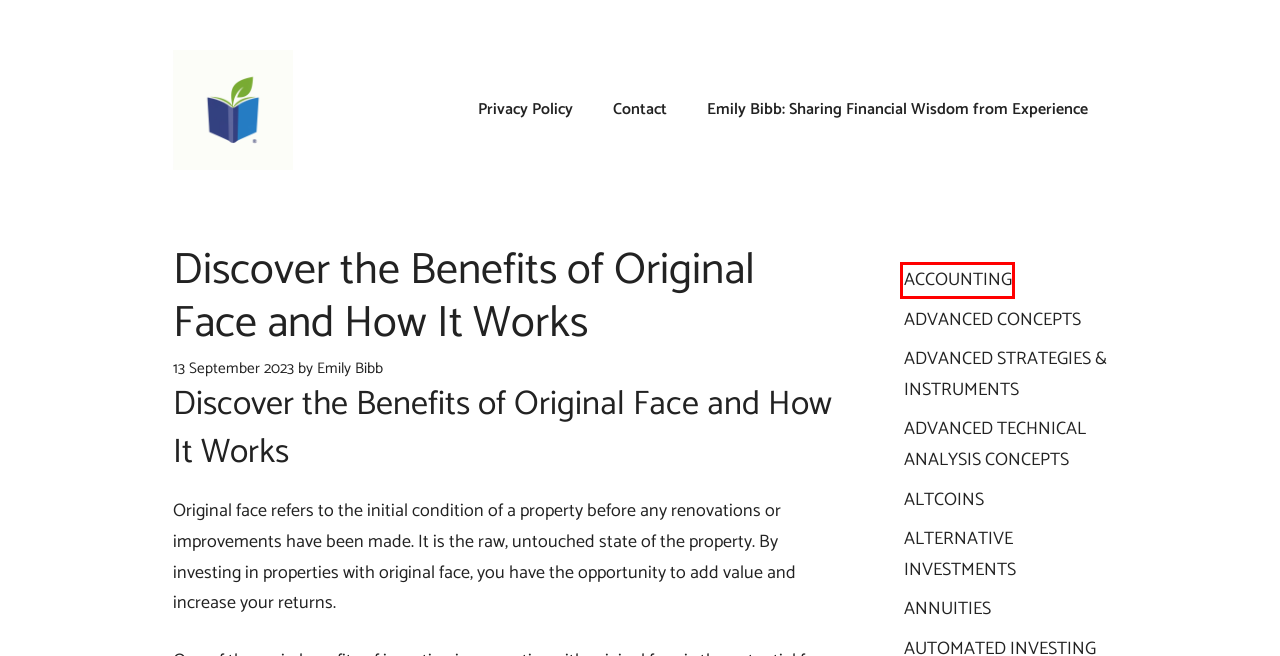Analyze the screenshot of a webpage that features a red rectangle bounding box. Pick the webpage description that best matches the new webpage you would see after clicking on the element within the red bounding box. Here are the candidates:
A. Leveraged Buyback: Its Meaning, Returns, And The 2023 State Of The Union - SAXA fund
B. ACCOUNTING - SAXA fund
C. ALTCOINS - SAXA fund
D. SAXA fund -
E. Market Penetration Strategies: How to Increase Your Market Share - SAXA fund
F. ALTERNATIVE INVESTMENTS - SAXA fund
G. Emily Bibb: Sharing Financial Wisdom from Experience - SAXA fund
H. ADVANCED STRATEGIES & INSTRUMENTS - SAXA fund

B